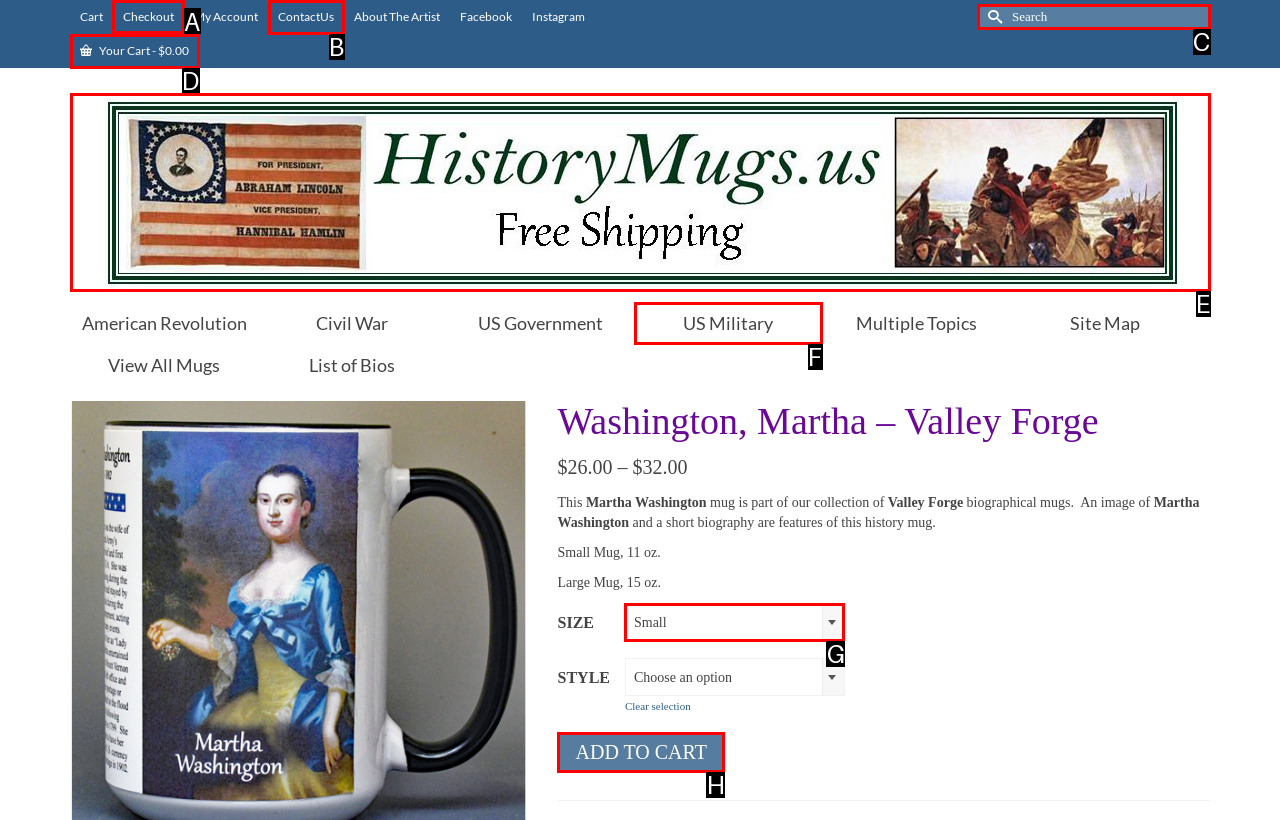Select the option I need to click to accomplish this task: Go to checkout
Provide the letter of the selected choice from the given options.

A